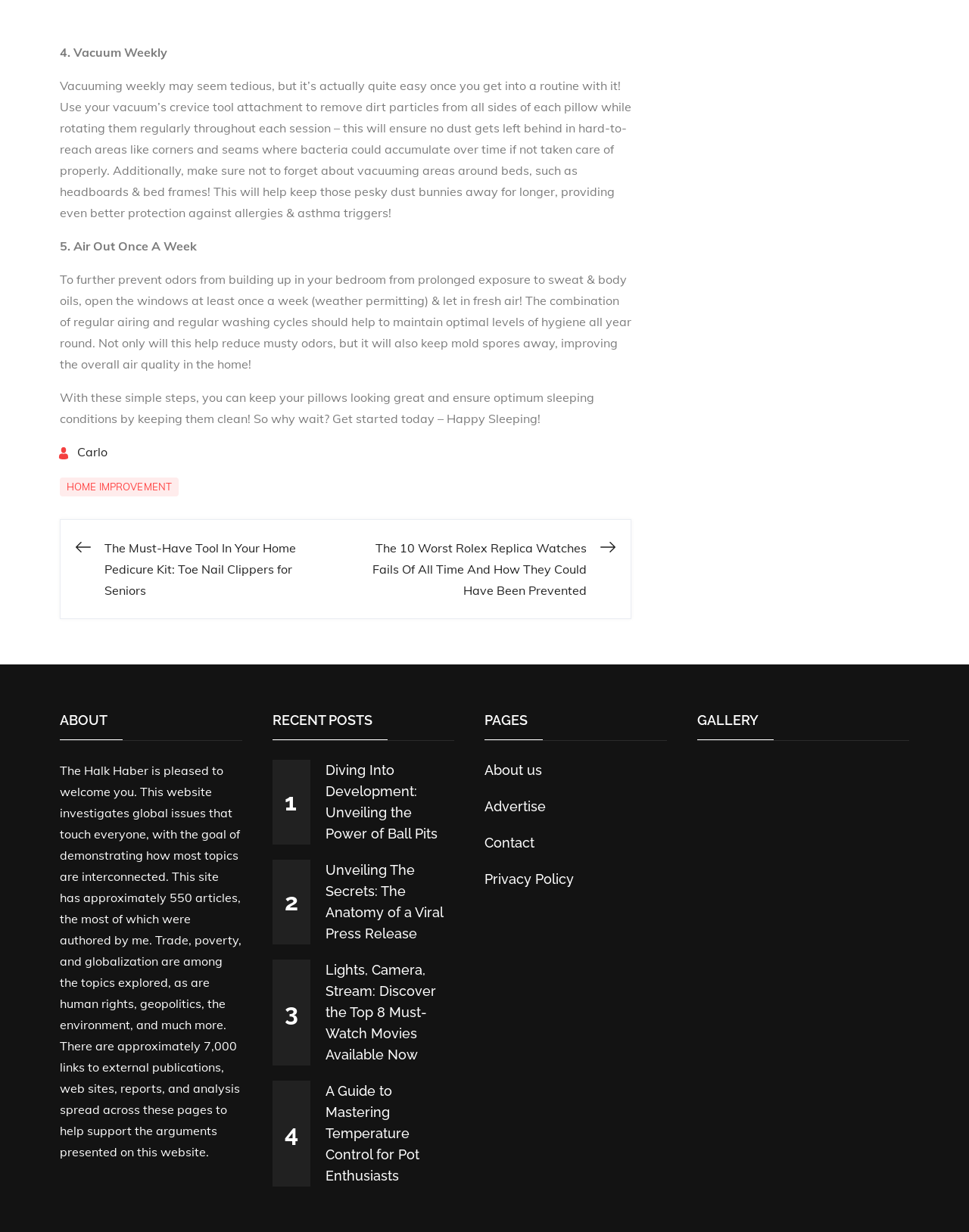Could you please study the image and provide a detailed answer to the question:
Who is the author of the article?

The author's name is mentioned at the end of the article, indicating that Carlo is the person who wrote the article.